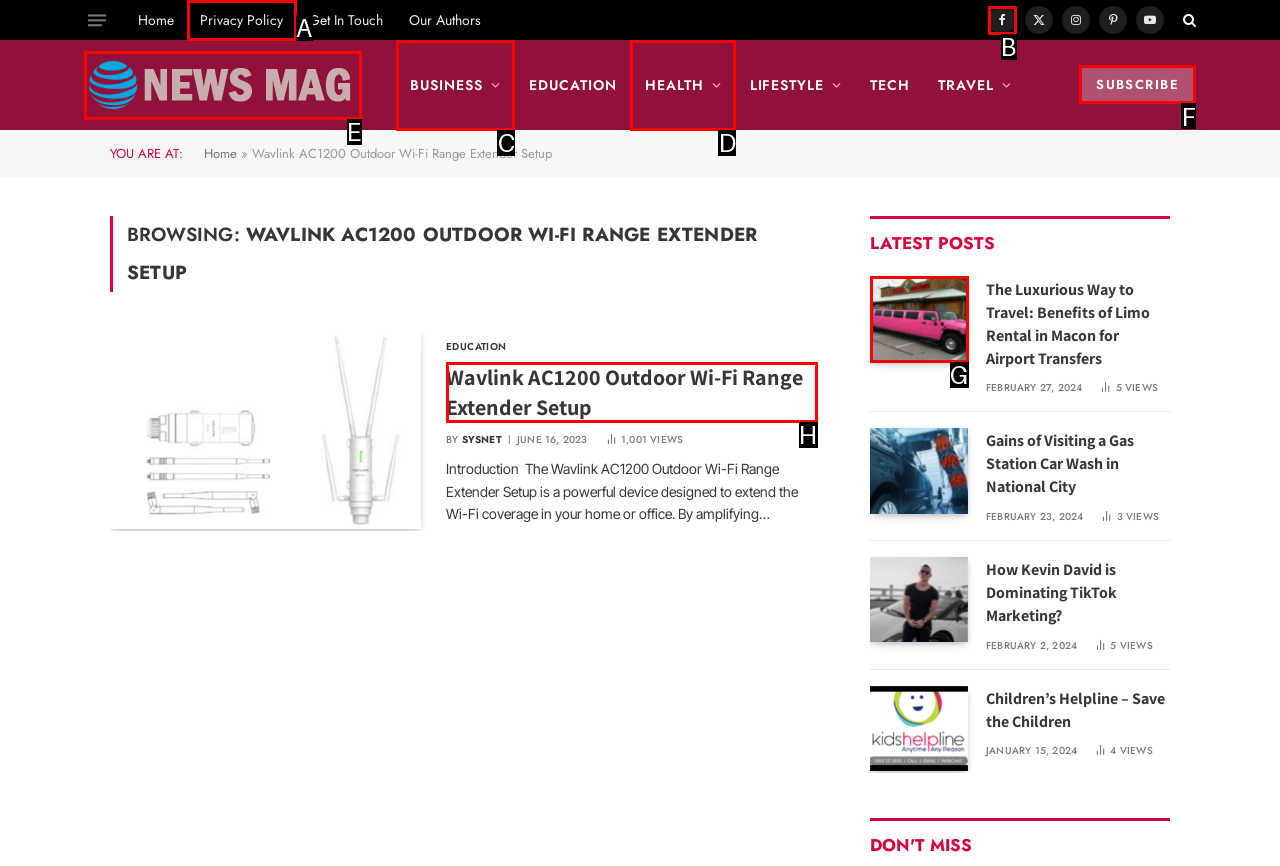To complete the task: Subscribe to the newsletter, which option should I click? Answer with the appropriate letter from the provided choices.

F